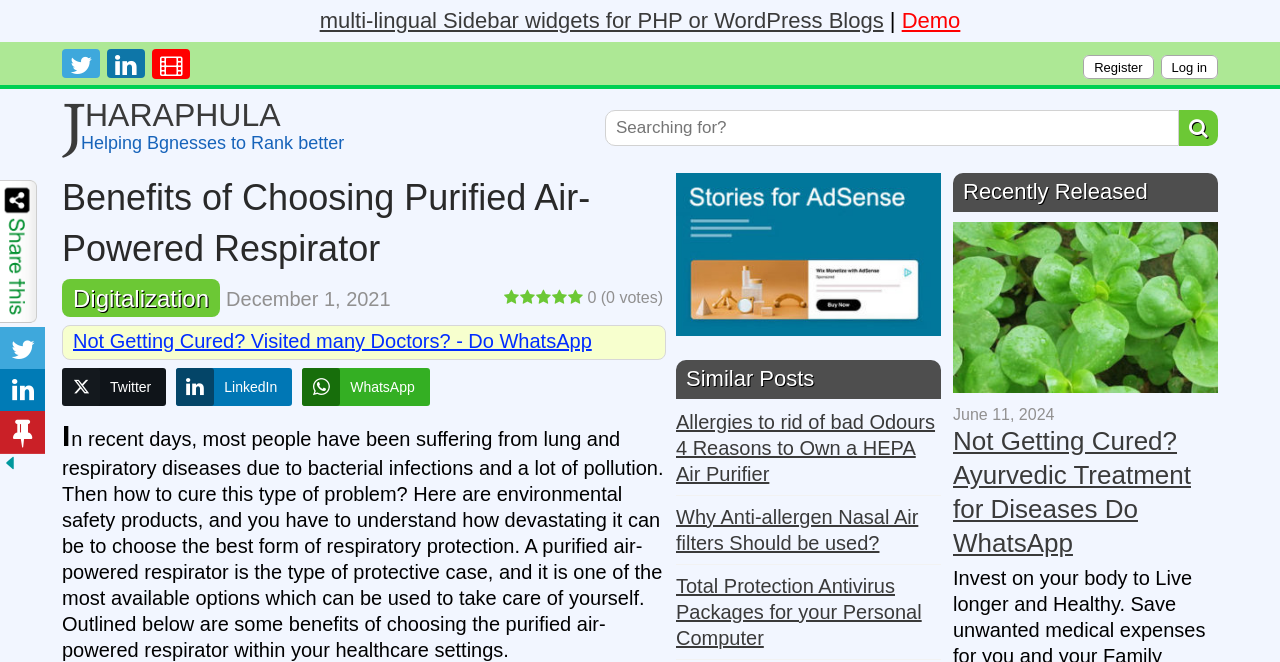From the webpage screenshot, predict the bounding box of the UI element that matches this description: "Log in".

[0.907, 0.084, 0.952, 0.12]